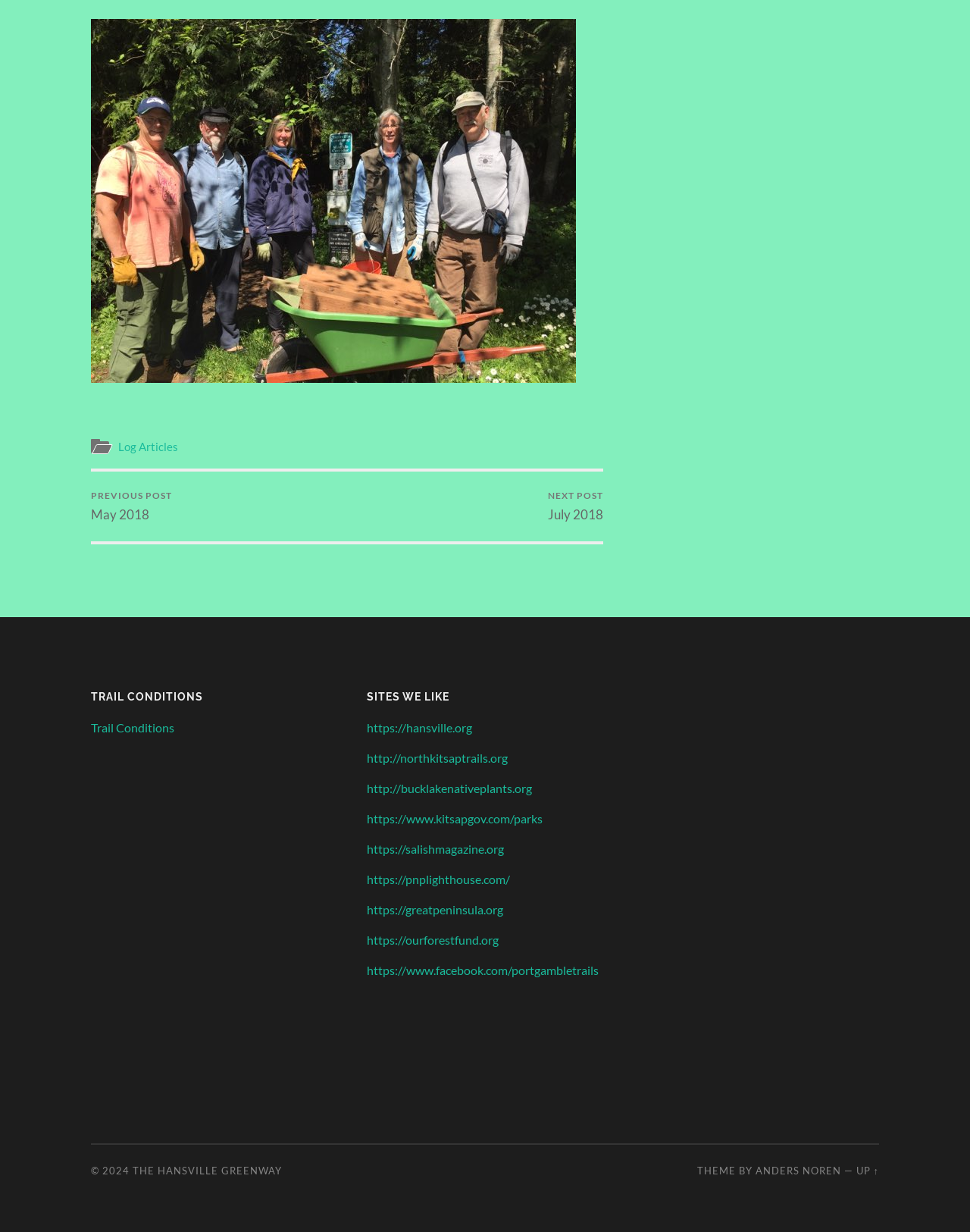Provide a one-word or short-phrase response to the question:
What is the website about?

Trail Conditions